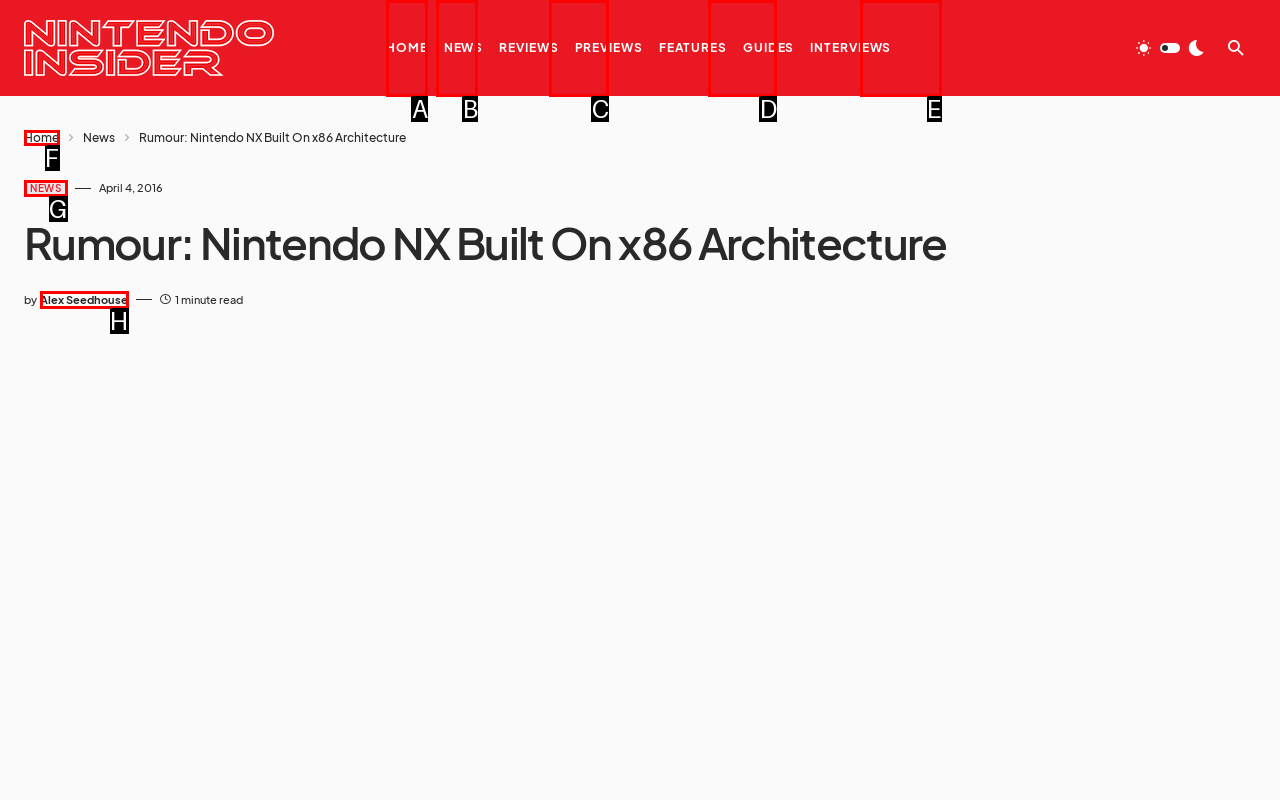Among the marked elements in the screenshot, which letter corresponds to the UI element needed for the task: Search for products?

None